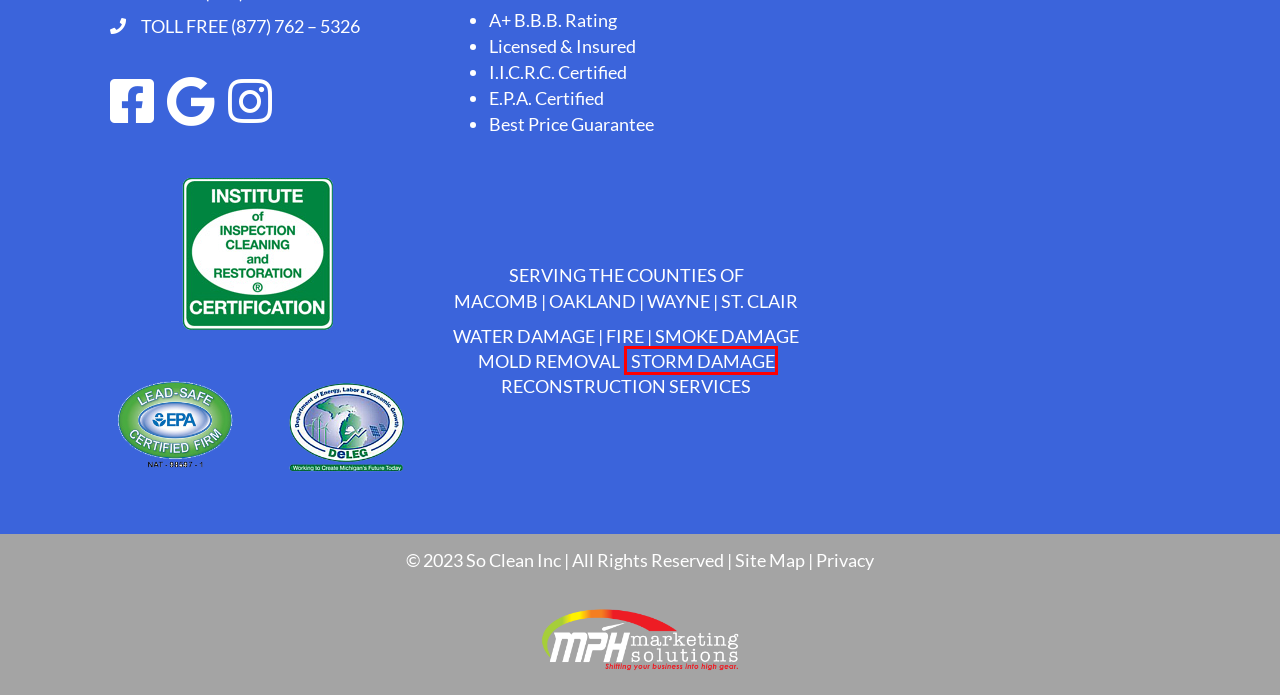You are presented with a screenshot of a webpage that includes a red bounding box around an element. Determine which webpage description best matches the page that results from clicking the element within the red bounding box. Here are the candidates:
A. Smoke Restoration - So Clean Disaster Recovery
B. Emergency Disaster Recovery - So Clean Disaster Recovery
C. Fire Restoration - So Clean Disaster Recovery
D. Water Damage Restoration - So Clean Disaster Recovery
E. Privacy - So Clean Disaster Recovery
F. Website Design, Digital Marketing, SEO Company In Michigan
G. Welcome - IICRC
H. Mold Removal - So Clean Disaster Recovery

B